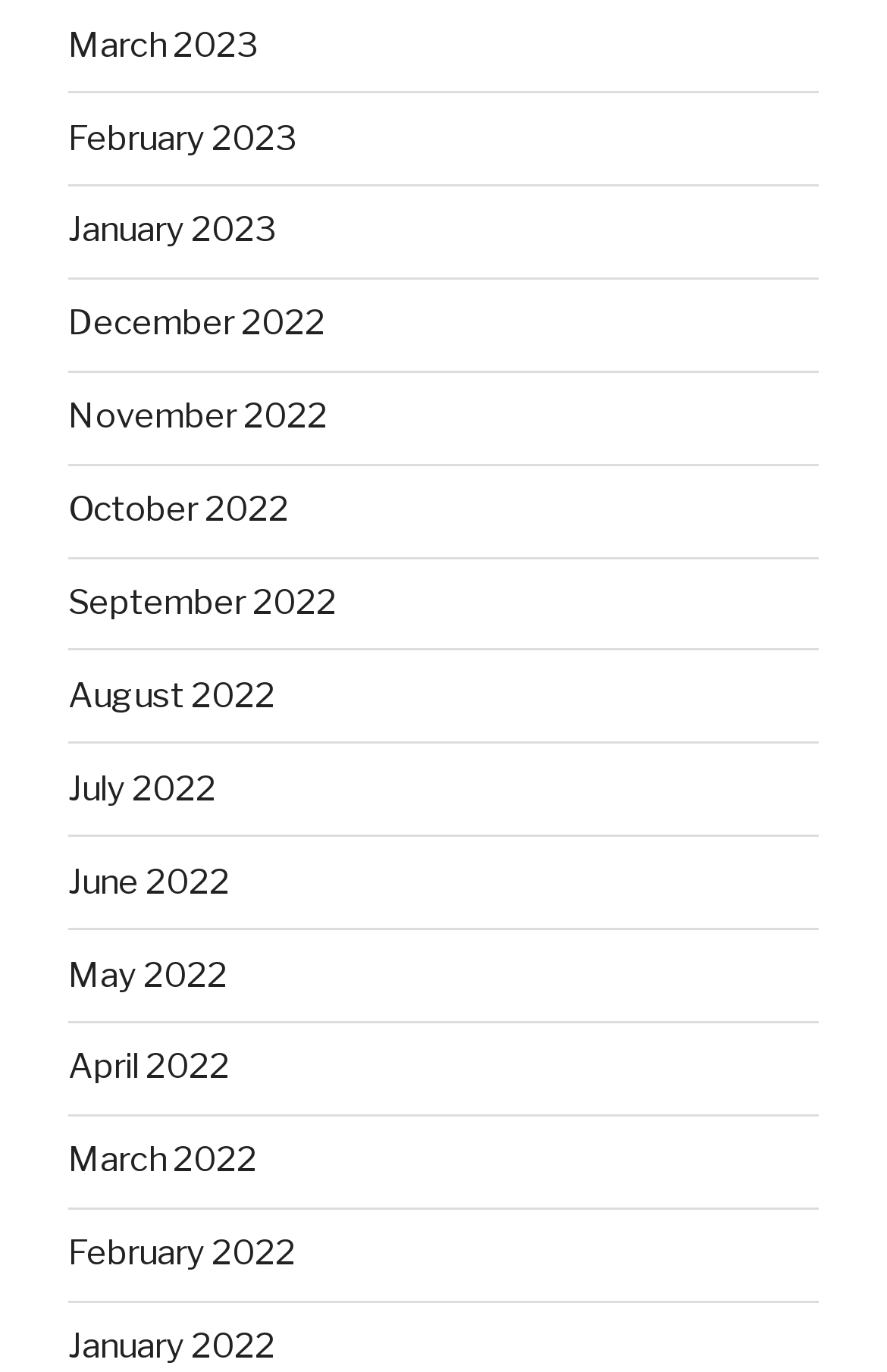Respond concisely with one word or phrase to the following query:
How many links are there on the webpage?

15